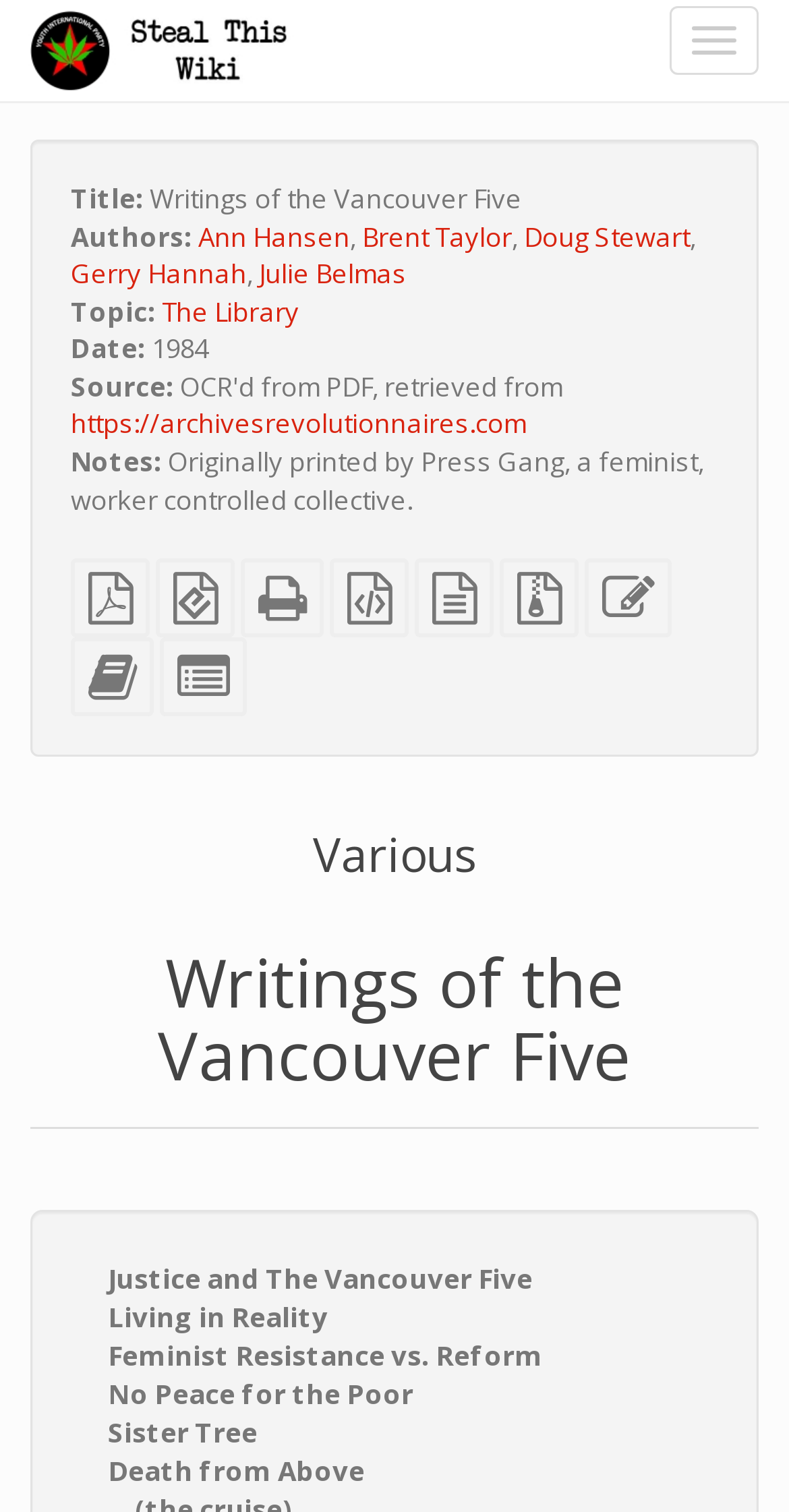What is the headline of the webpage?

Writings of the Vancouver Five